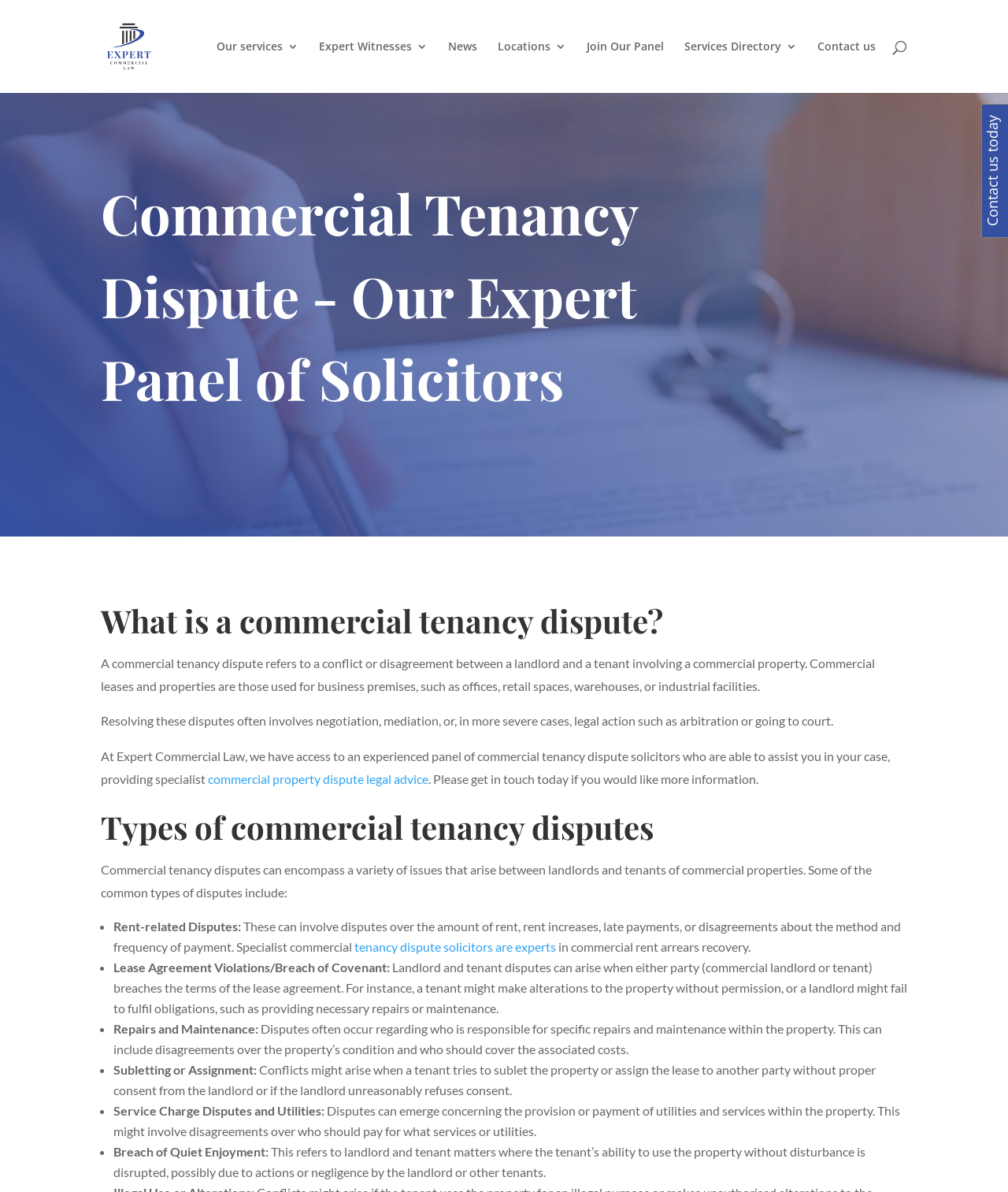Determine the bounding box coordinates of the region that needs to be clicked to achieve the task: "Click the 'TREATMENT DIRECTORY' link".

None